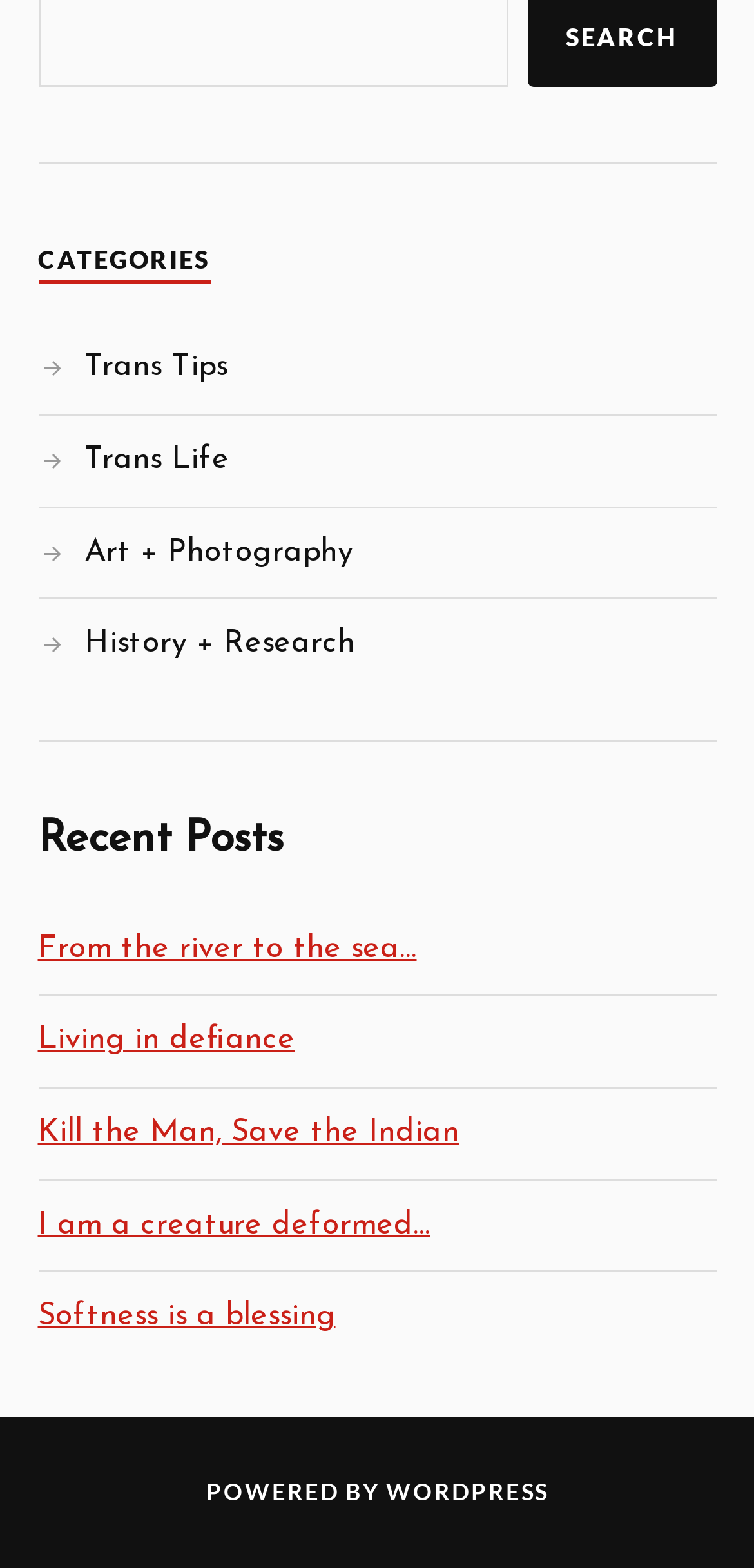Identify the bounding box of the HTML element described here: "I am a creature deformed…". Provide the coordinates as four float numbers between 0 and 1: [left, top, right, bottom].

[0.05, 0.771, 0.571, 0.791]